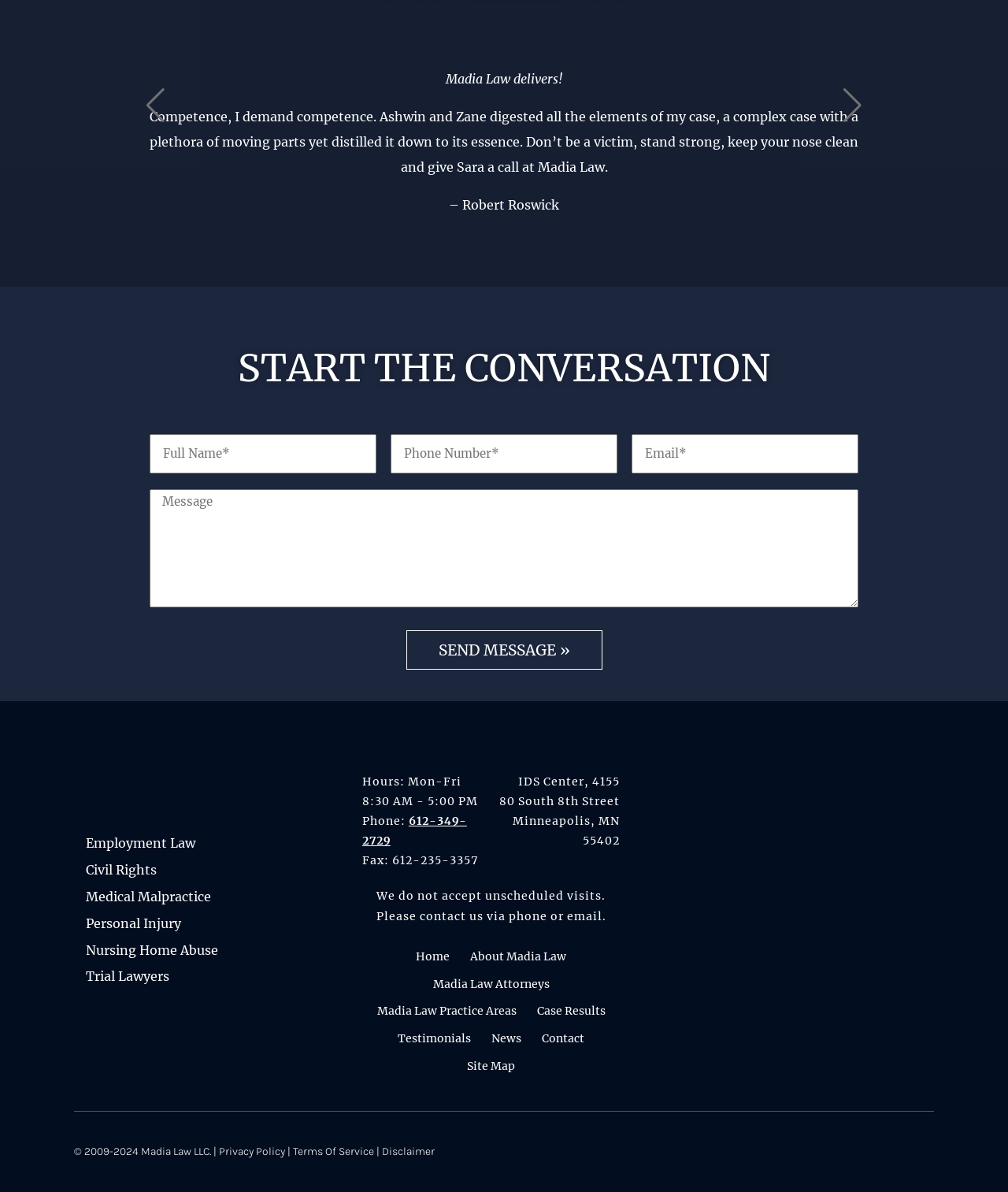Give a one-word or one-phrase response to the question: 
What is the name of the law firm?

Madia Law LLC